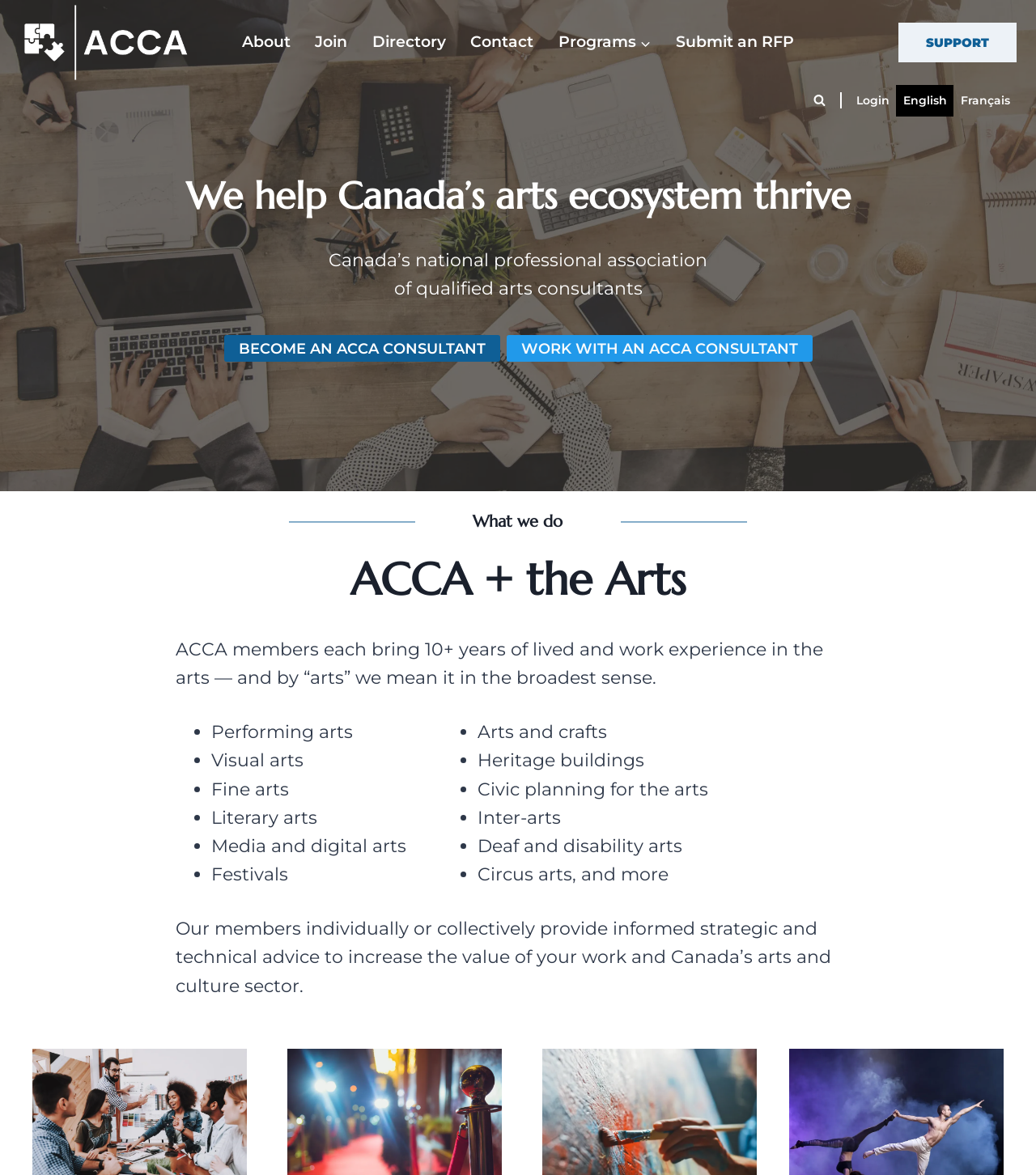What is the purpose of ACCA members?
Give a detailed response to the question by analyzing the screenshot.

According to the webpage, ACCA members individually or collectively provide informed strategic and technical advice to increase the value of your work and Canada’s arts and culture sector.